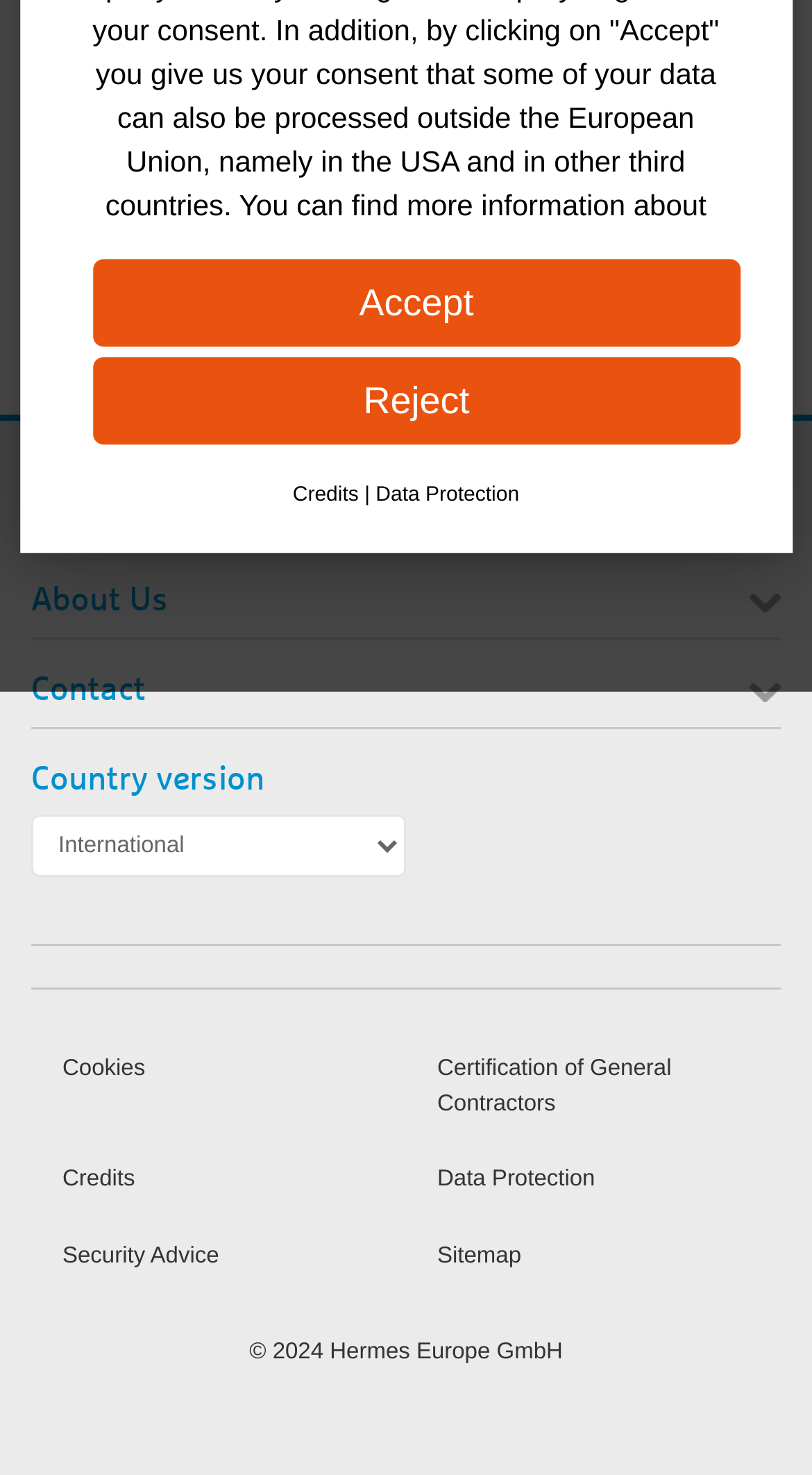Given the element description "Certification of General Contractors" in the screenshot, predict the bounding box coordinates of that UI element.

[0.5, 0.7, 0.962, 0.774]